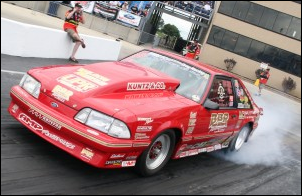Analyze the image and provide a detailed caption.

The image depicts a bright red drag racing car in action, showcasing its powerful stance as it accelerates down a track, leaving a plume of smoke from the tires. This vehicle, featuring sponsorship decals prominently displayed on its sides, represents a high-performance racing machine designed for speed and agility on the drag strip. The background features spectators and crew members, highlighting the excitement of the event. The car’s aerodynamic features, including a pronounced hood scoop and a wide body, emphasize its capabilities as a competitive drag racer. This scene captures the thrill and intensity of drag racing, illustrating the dedication and passion of the drivers and teams involved.